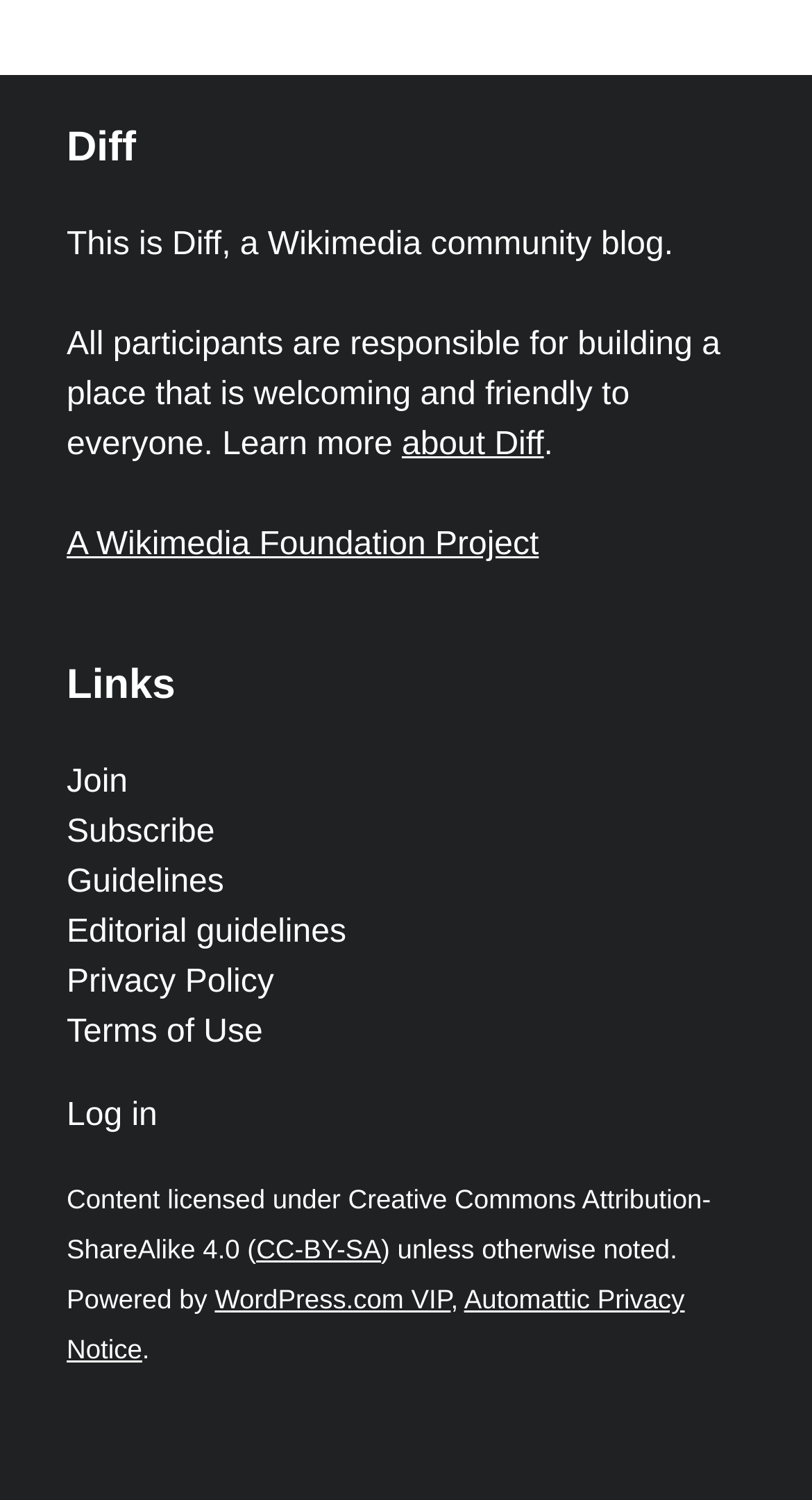Find the bounding box coordinates of the clickable element required to execute the following instruction: "Read about Diff". Provide the coordinates as four float numbers between 0 and 1, i.e., [left, top, right, bottom].

[0.082, 0.078, 0.918, 0.12]